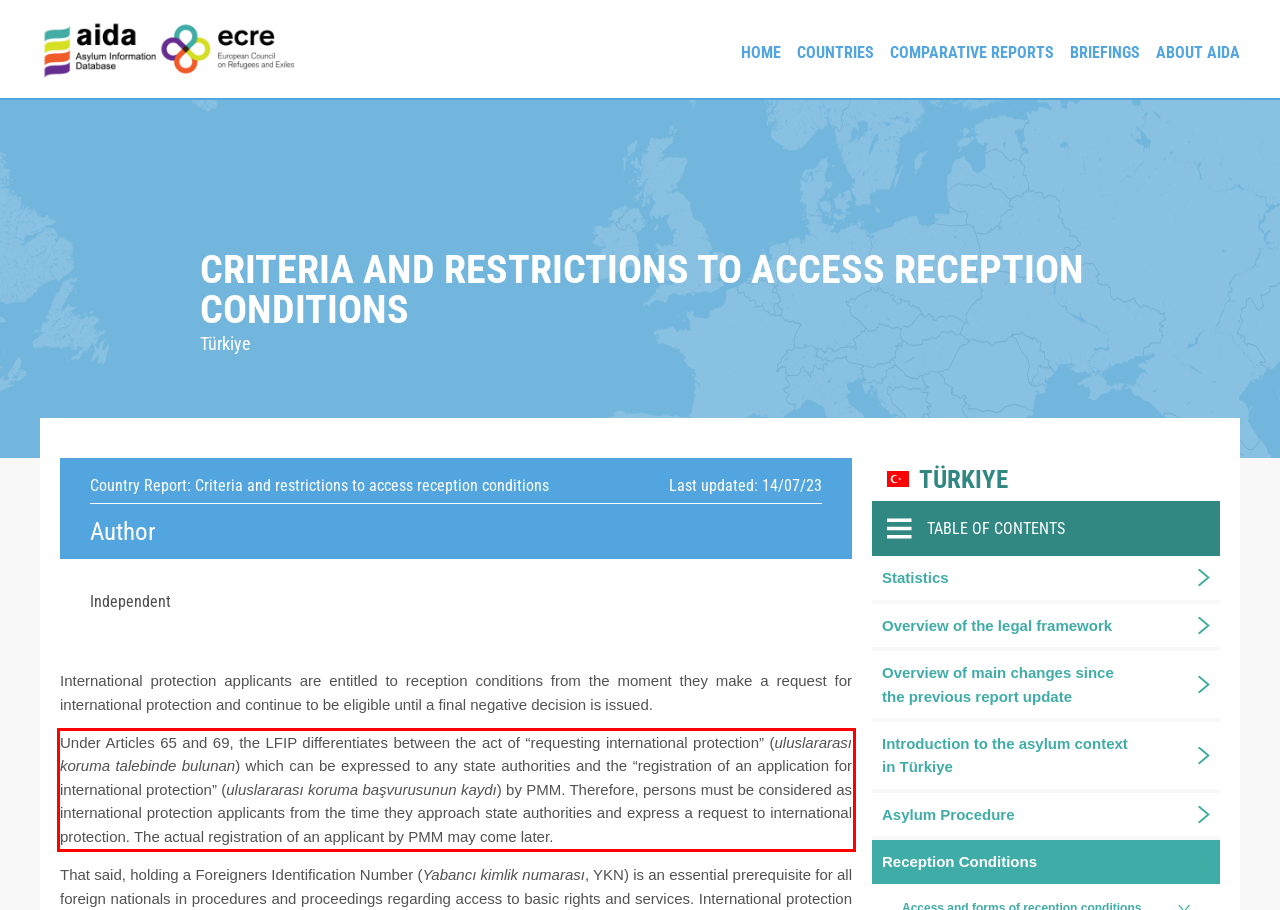You are looking at a screenshot of a webpage with a red rectangle bounding box. Use OCR to identify and extract the text content found inside this red bounding box.

Under Articles 65 and 69, the LFIP differentiates between the act of “requesting international protection” (uluslararası koruma talebinde bulunan) which can be expressed to any state authorities and the “registration of an application for international protection” (uluslararası koruma başvurusunun kaydı) by PMM. Therefore, persons must be considered as international protection applicants from the time they approach state authorities and express a request to international protection. The actual registration of an applicant by PMM may come later.